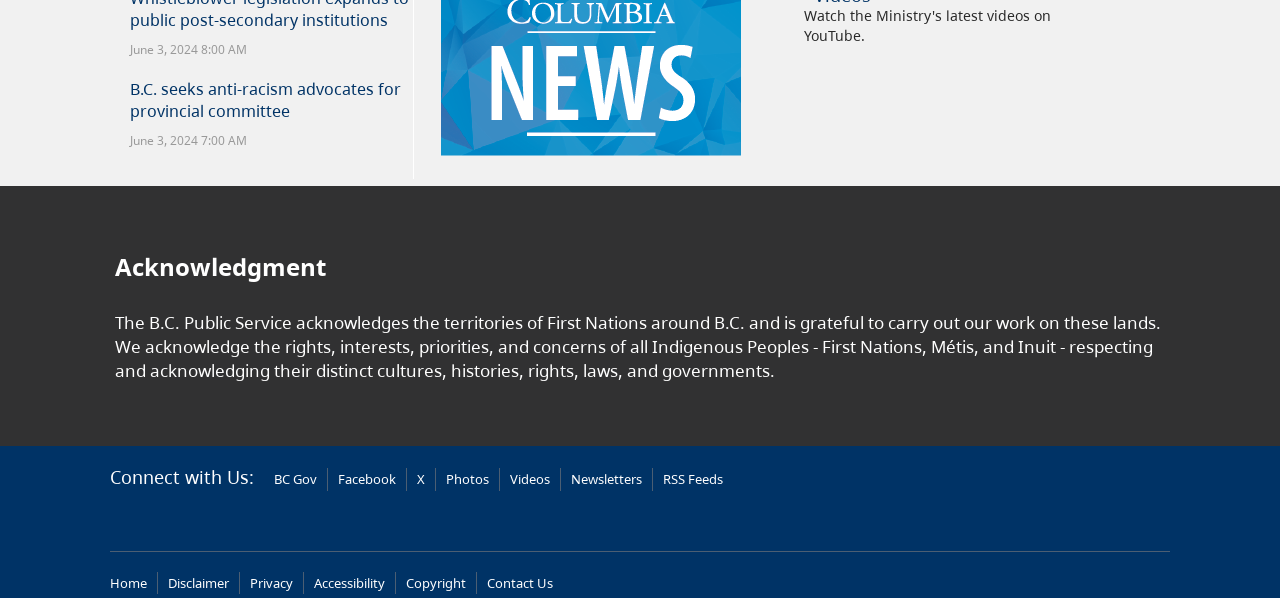What is the orientation of the separator?
Based on the image, answer the question with as much detail as possible.

The separator can be found at the bottom of the webpage, and its orientation is horizontal, as indicated by the bounding box coordinates and the description 'orientation: horizontal'.